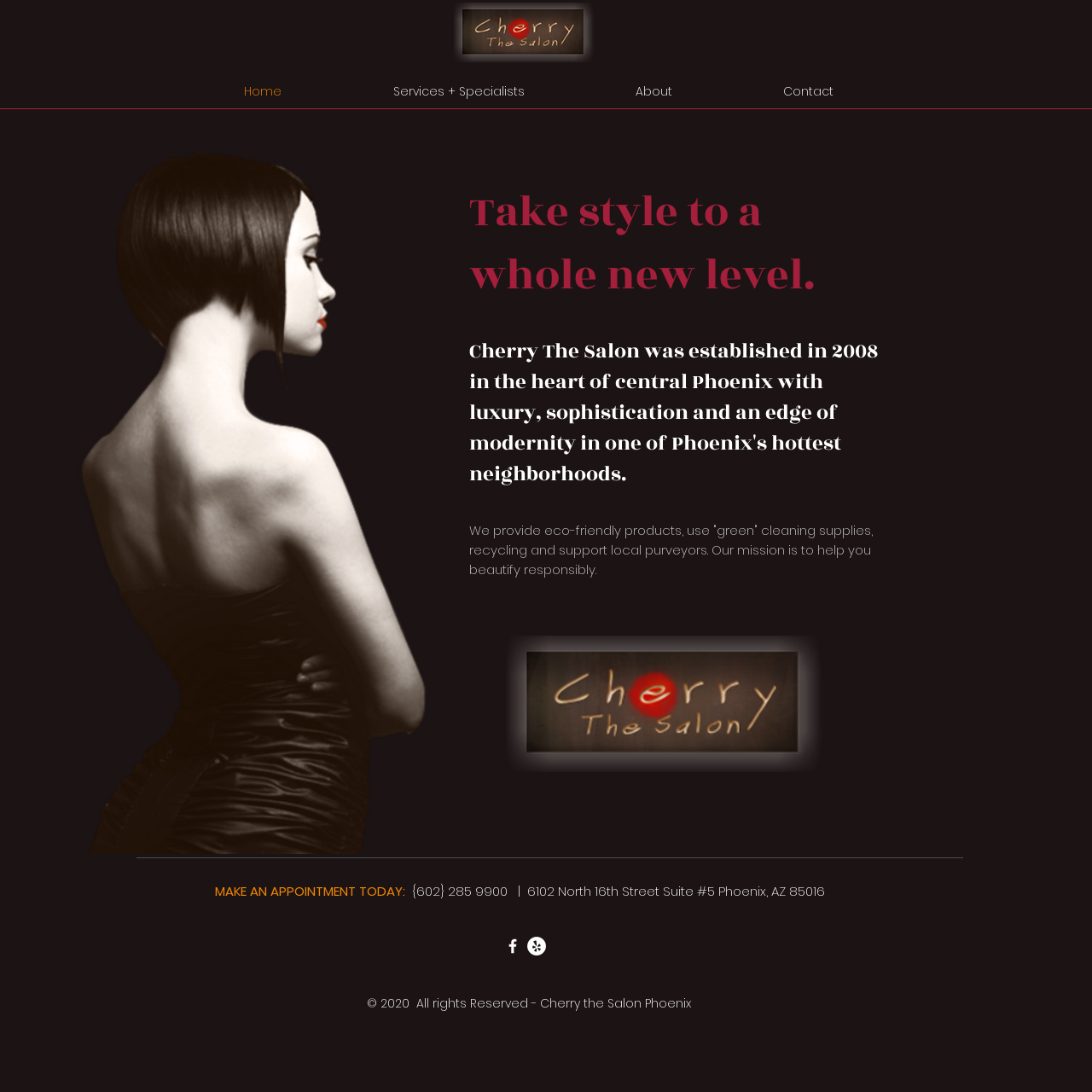Utilize the information from the image to answer the question in detail:
What is the address of the salon?

The address of the salon can be found at the bottom of the page, in the text that says 'MAKE AN APPOINTMENT TODAY:' followed by the phone number and address. The address is '6102 North 16th Street Suite #5 Phoenix, AZ 85016'.